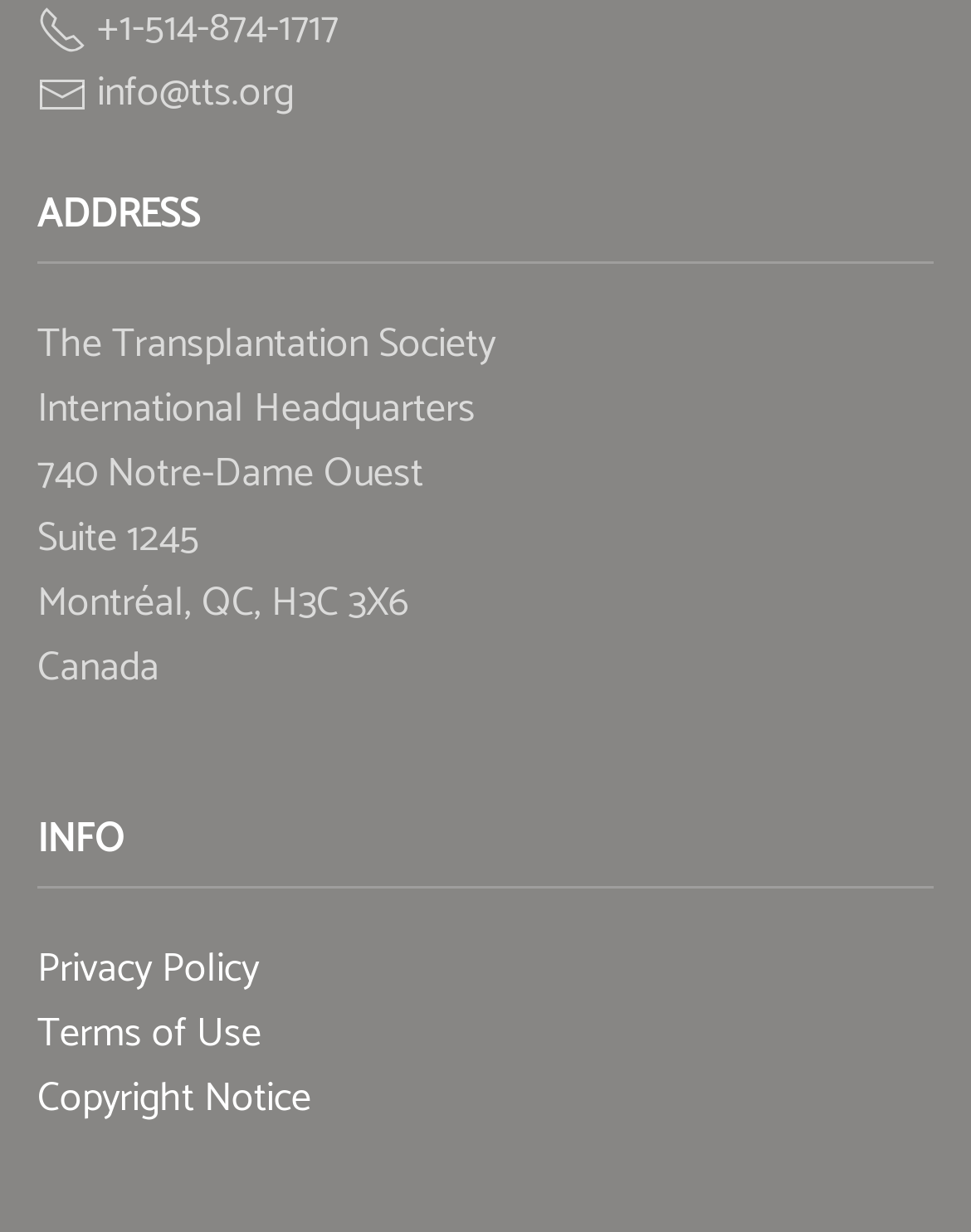Calculate the bounding box coordinates of the UI element given the description: "Privacy Policy".

[0.038, 0.759, 0.267, 0.813]